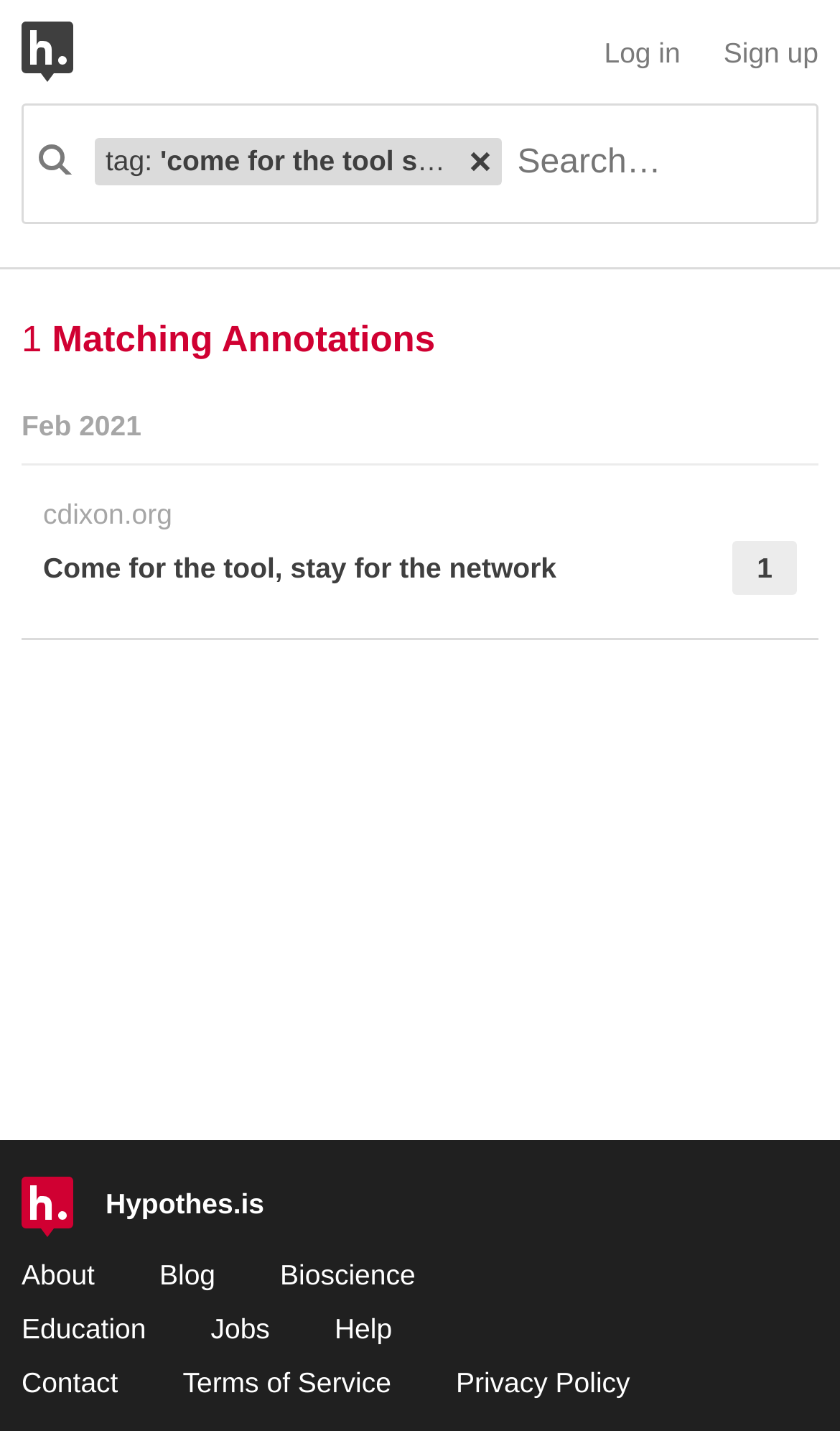Identify the bounding box coordinates of the specific part of the webpage to click to complete this instruction: "Log in to the platform".

[0.719, 0.023, 0.81, 0.05]